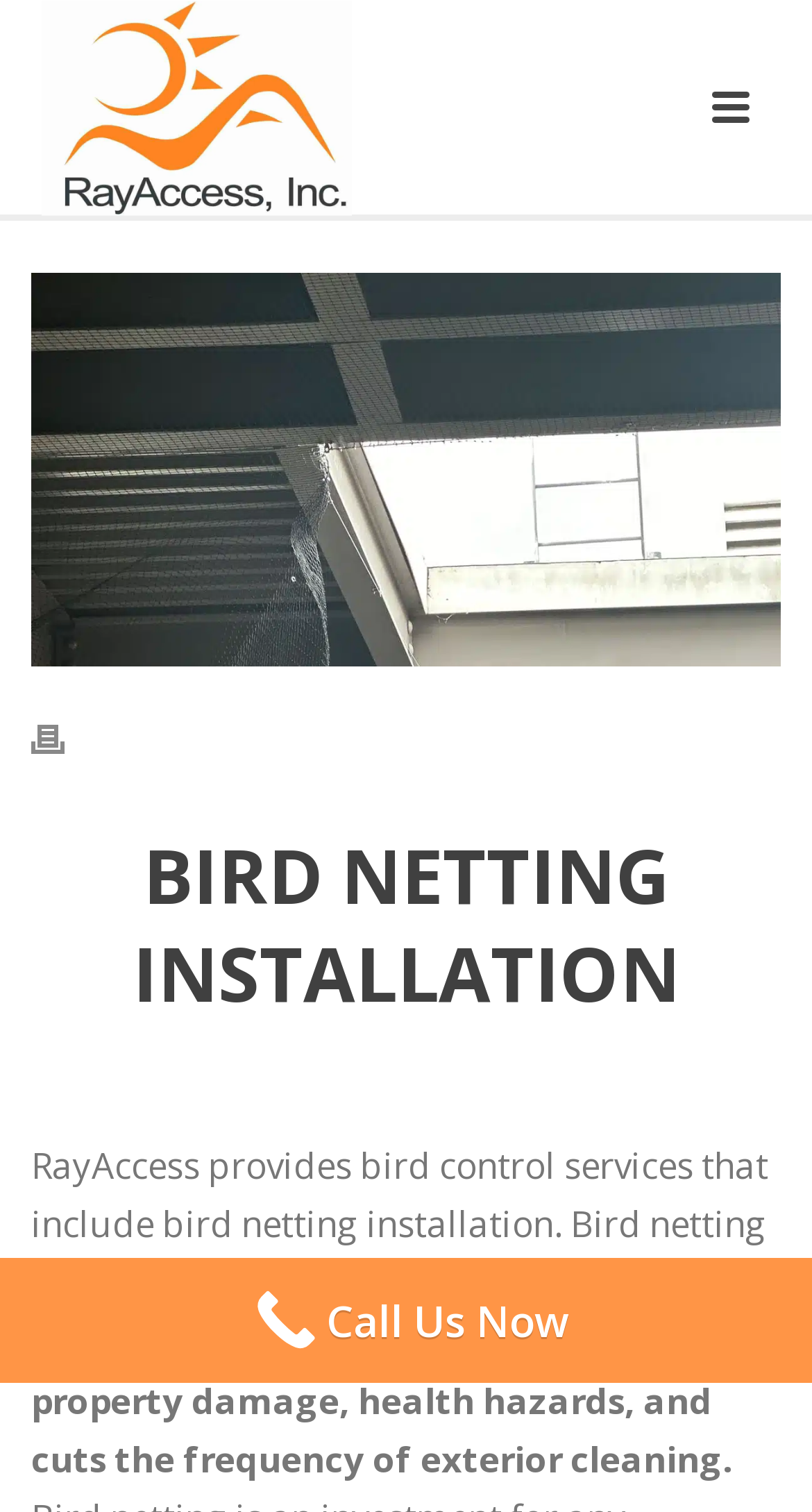Extract the primary heading text from the webpage.

BIRD NETTING INSTALLATION